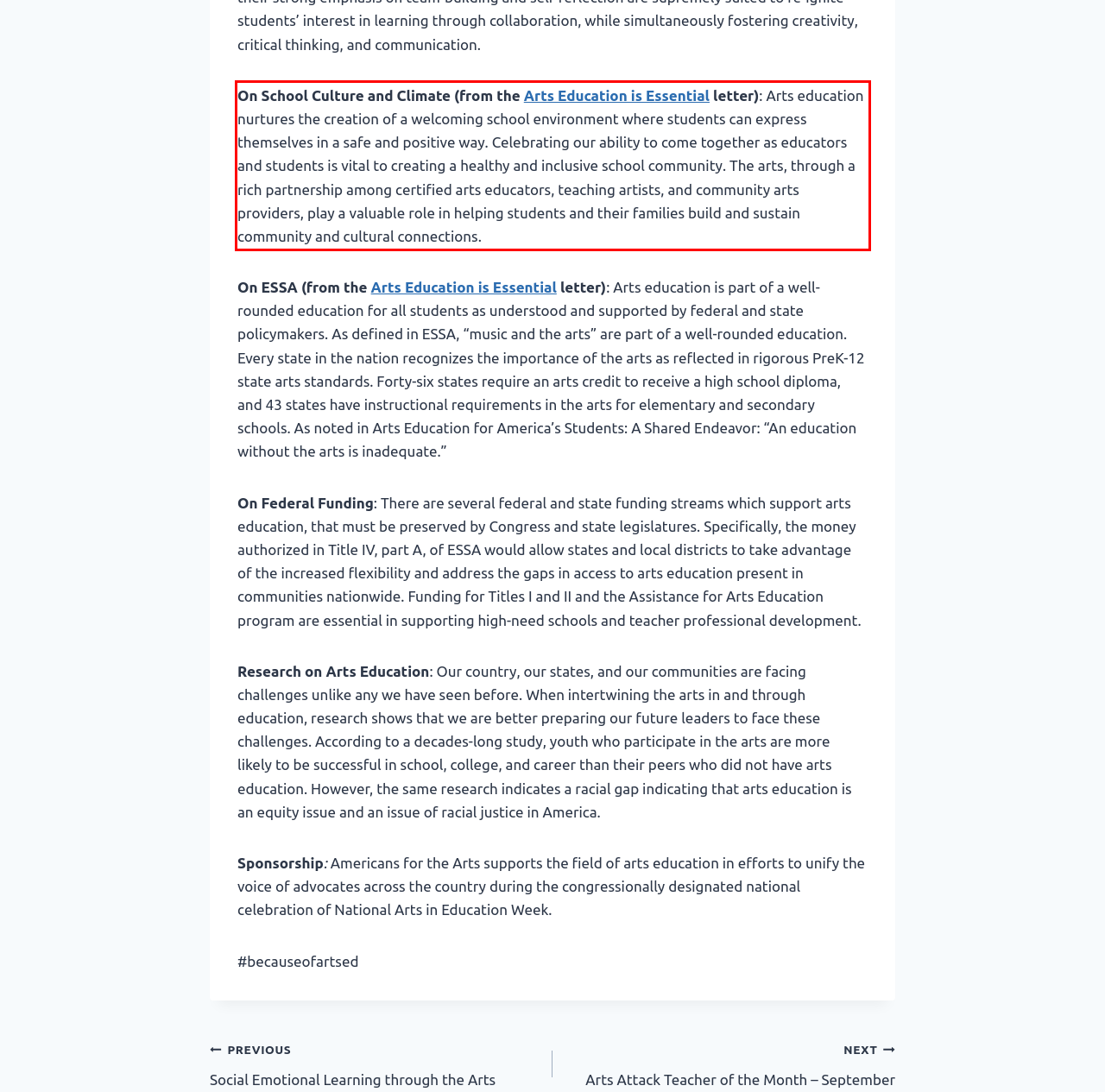Inspect the webpage screenshot that has a red bounding box and use OCR technology to read and display the text inside the red bounding box.

On School Culture and Climate (from the Arts Education is Essential letter): Arts education nurtures the creation of a welcoming school environment where students can express themselves in a safe and positive way. Celebrating our ability to come together as educators and students is vital to creating a healthy and inclusive school community. The arts, through a rich partnership among certified arts educators, teaching artists, and community arts providers, play a valuable role in helping students and their families build and sustain community and cultural connections.